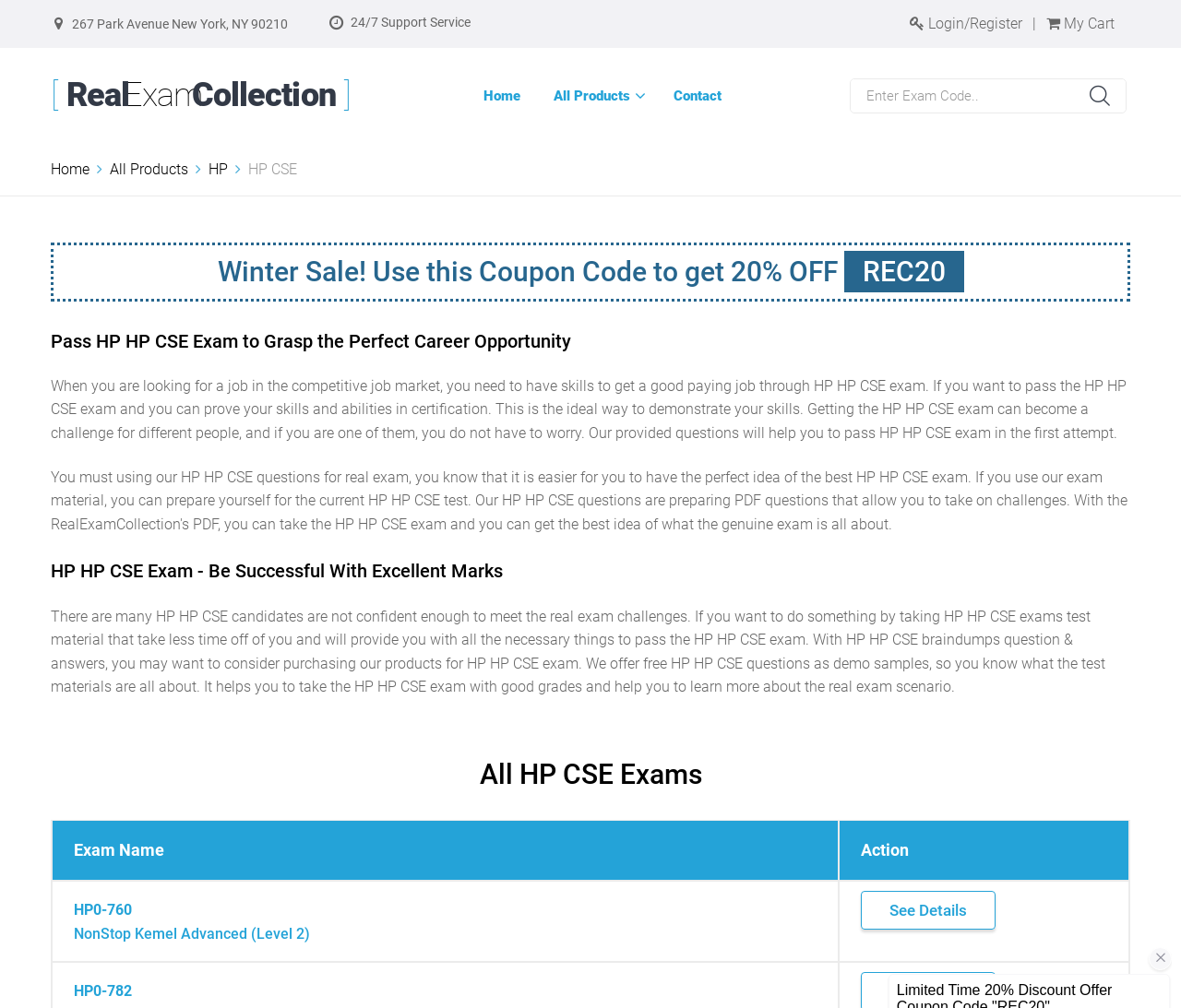Determine the bounding box coordinates for the clickable element to execute this instruction: "Get 20% off with coupon code REC20". Provide the coordinates as four float numbers between 0 and 1, i.e., [left, top, right, bottom].

[0.053, 0.252, 0.947, 0.287]